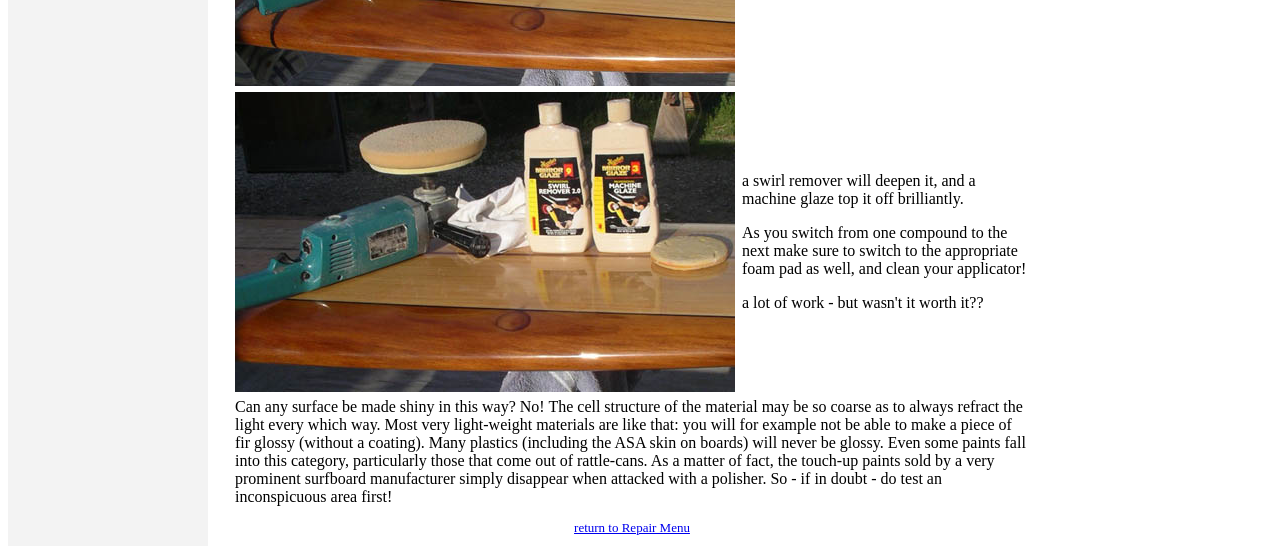What should you do if in doubt about a material's response to polishing?
Please use the visual content to give a single word or phrase answer.

Test an inconspicuous area